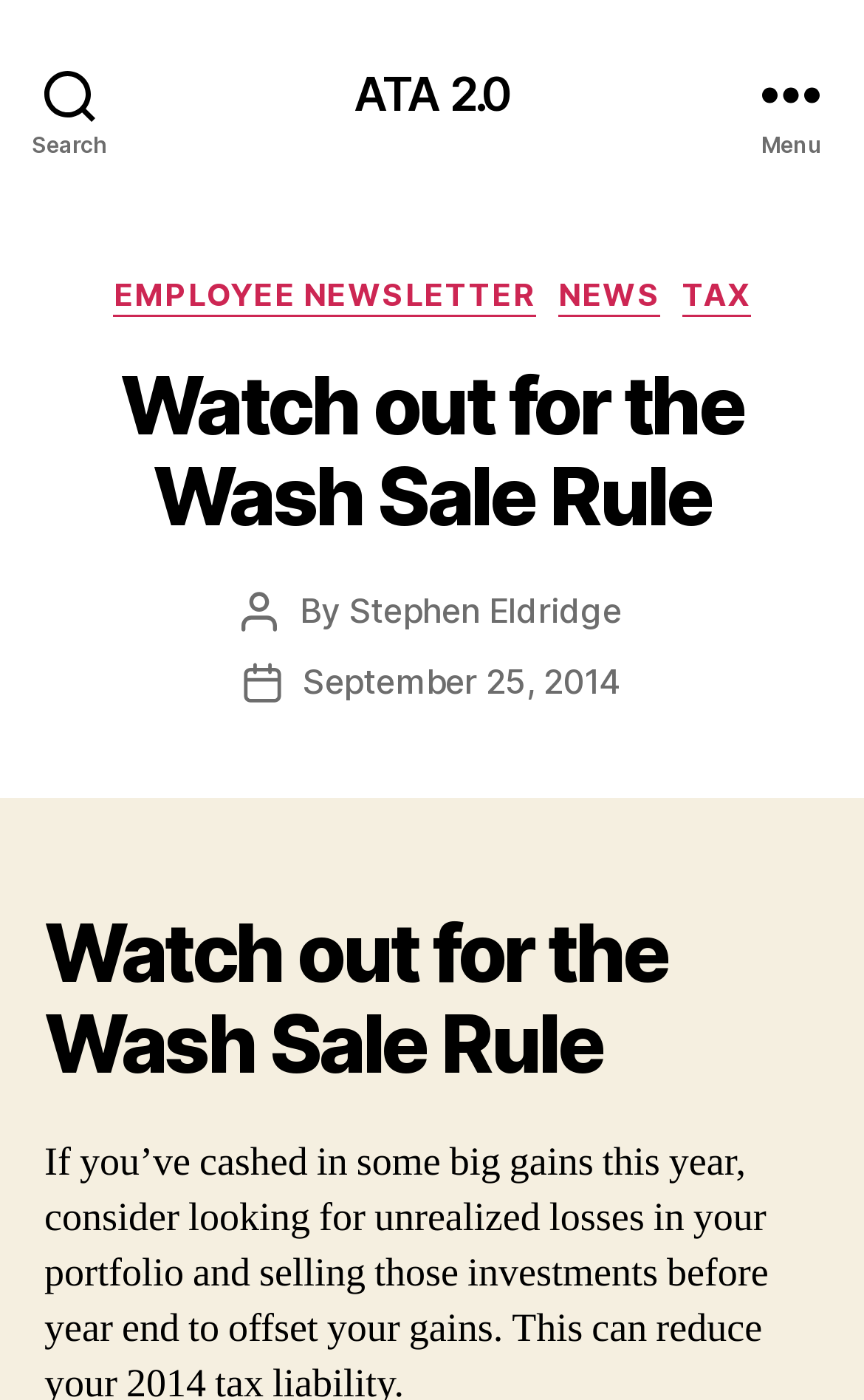Find and indicate the bounding box coordinates of the region you should select to follow the given instruction: "Search".

[0.0, 0.0, 0.162, 0.133]